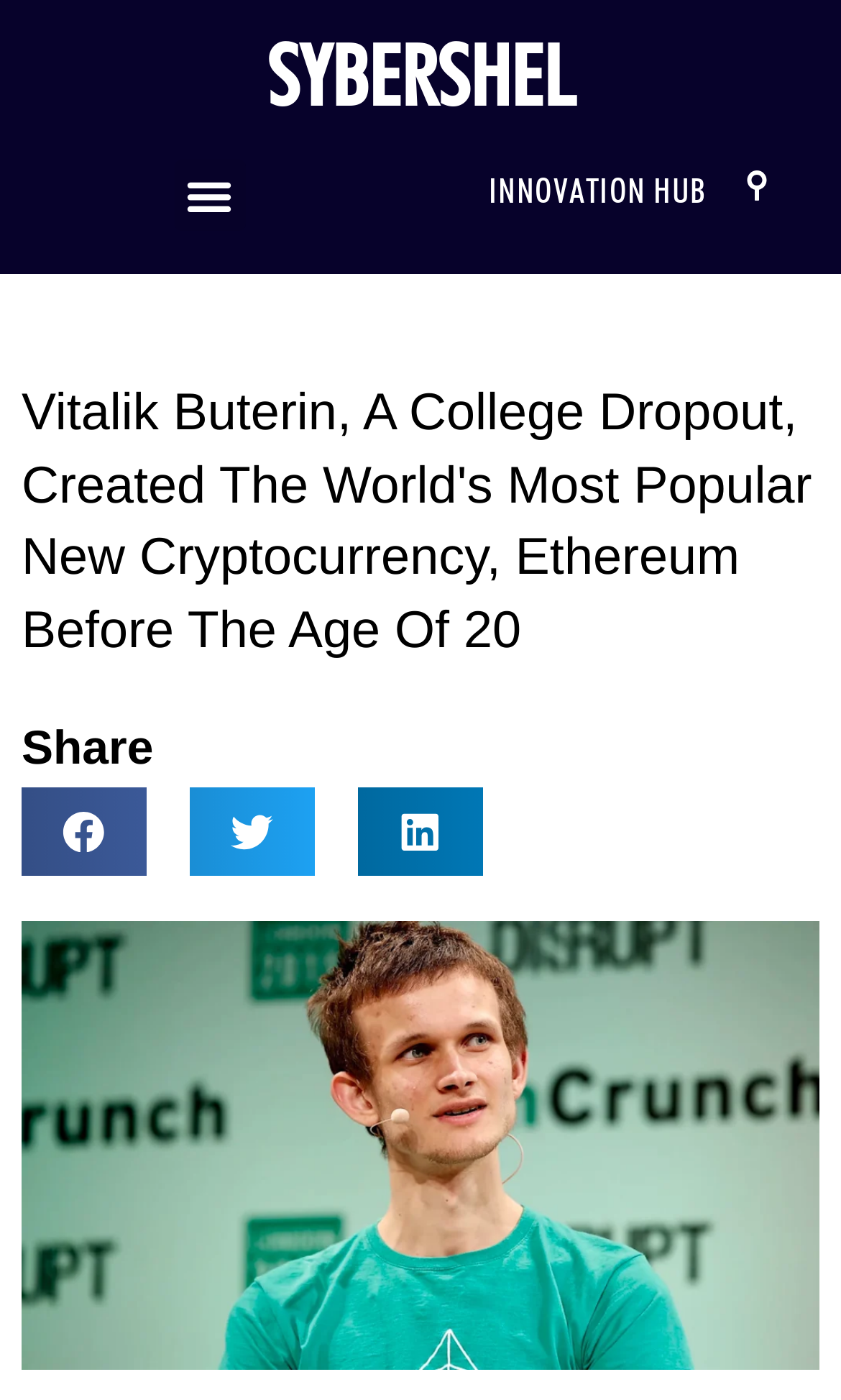Is the menu toggle button expanded?
Please ensure your answer is as detailed and informative as possible.

I found this answer by looking at the button description 'Menu Toggle' and its property 'expanded: False', which indicates that the button is not expanded.